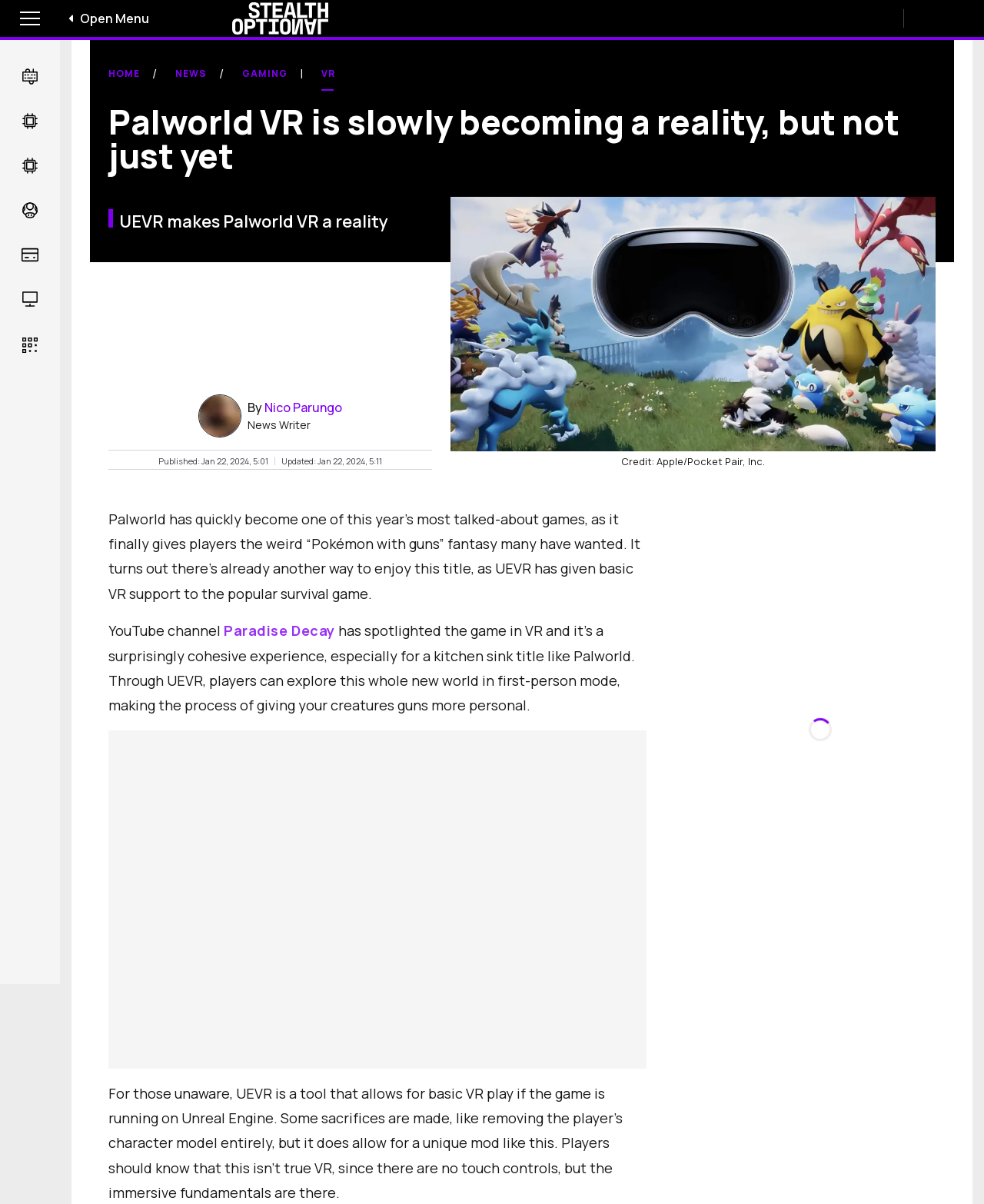Please identify the bounding box coordinates of the element I need to click to follow this instruction: "Go to the Hardware page".

[0.012, 0.049, 0.048, 0.08]